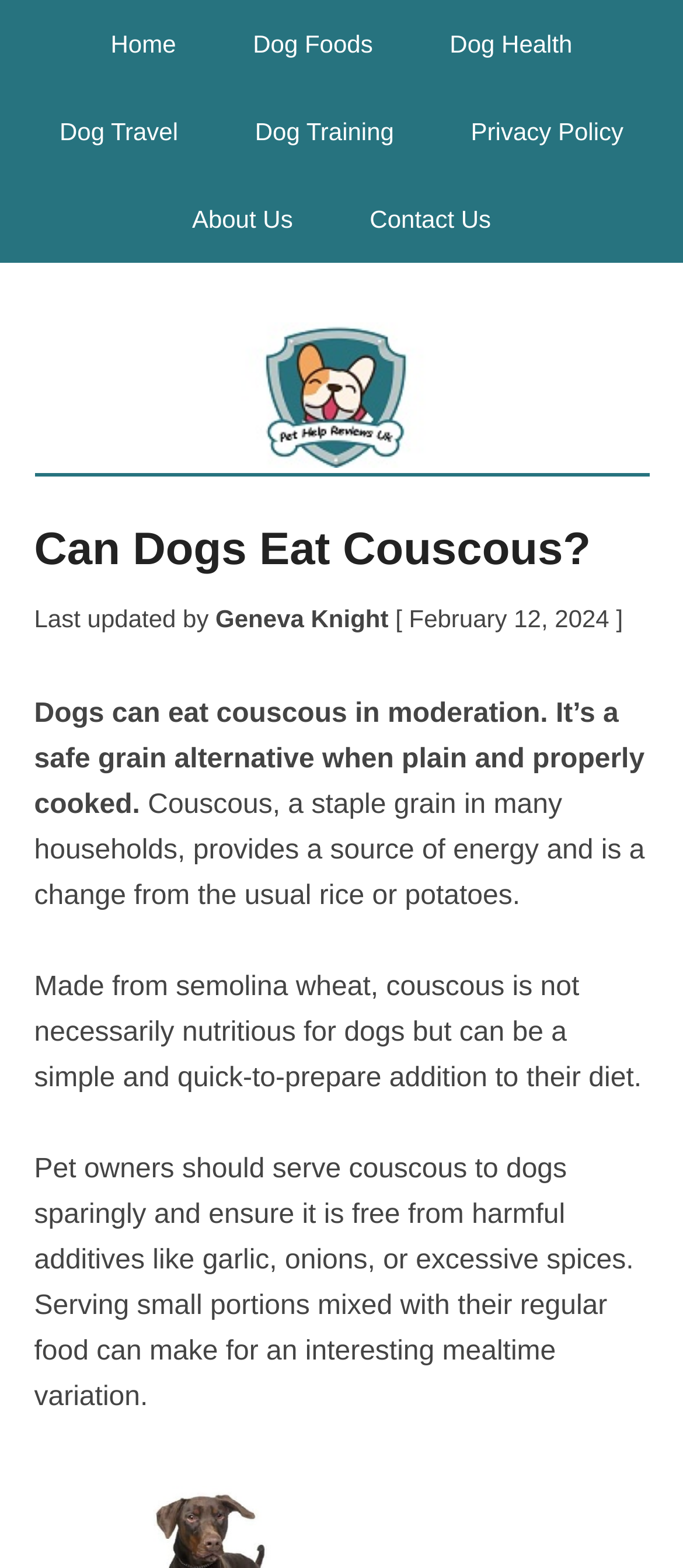Given the description "Home", determine the bounding box of the corresponding UI element.

[0.111, 0.0, 0.309, 0.056]